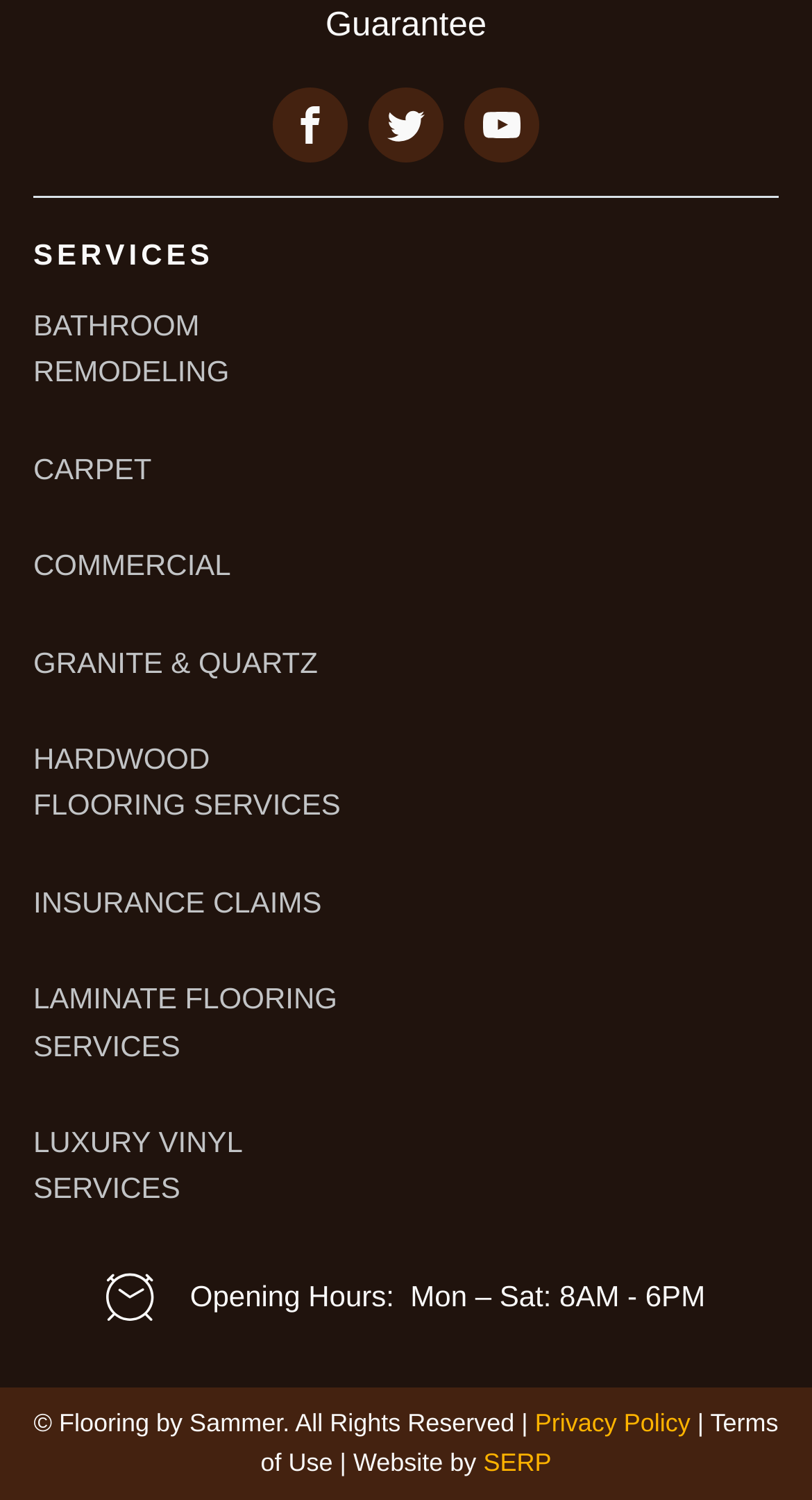Using the description: "SERP", determine the UI element's bounding box coordinates. Ensure the coordinates are in the format of four float numbers between 0 and 1, i.e., [left, top, right, bottom].

[0.595, 0.965, 0.679, 0.985]